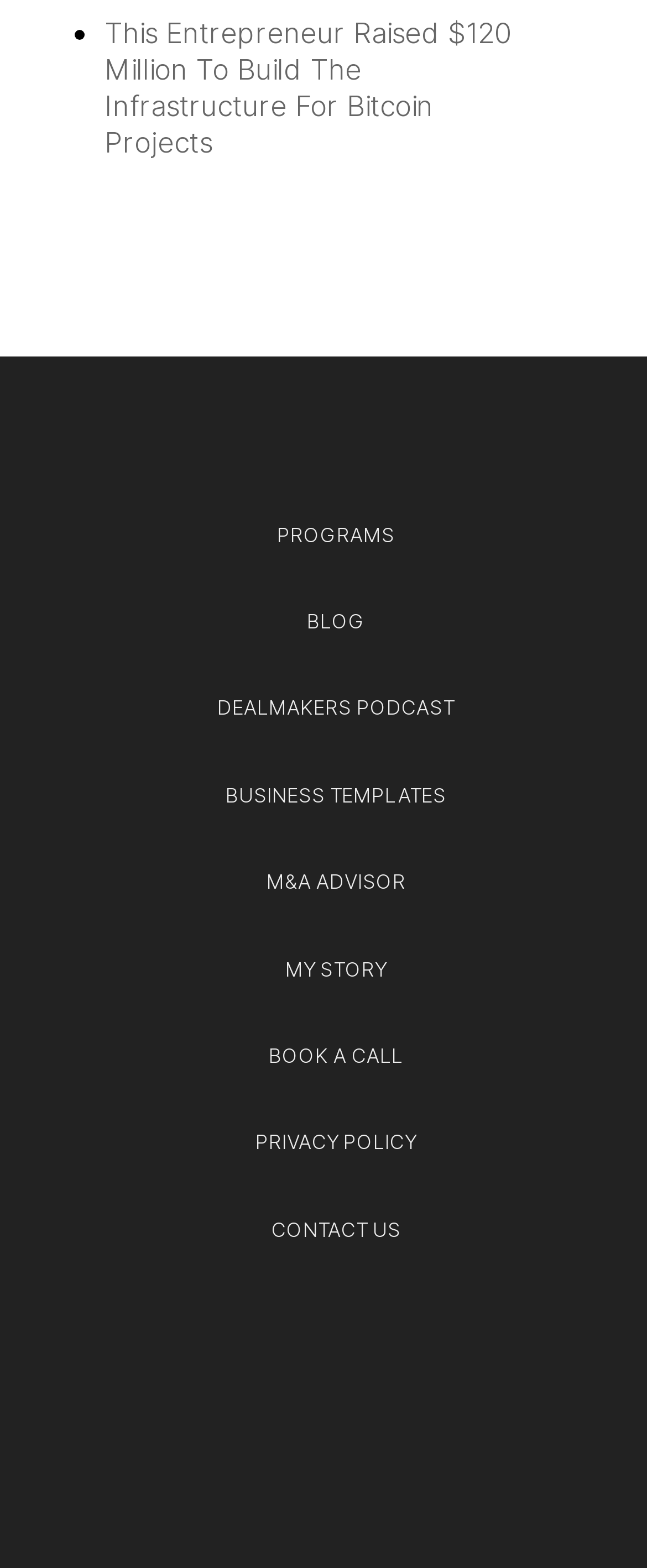Locate the bounding box of the UI element based on this description: "alt="Detail page image"". Provide four float numbers between 0 and 1 as [left, top, right, bottom].

[0.744, 0.863, 0.833, 0.879]